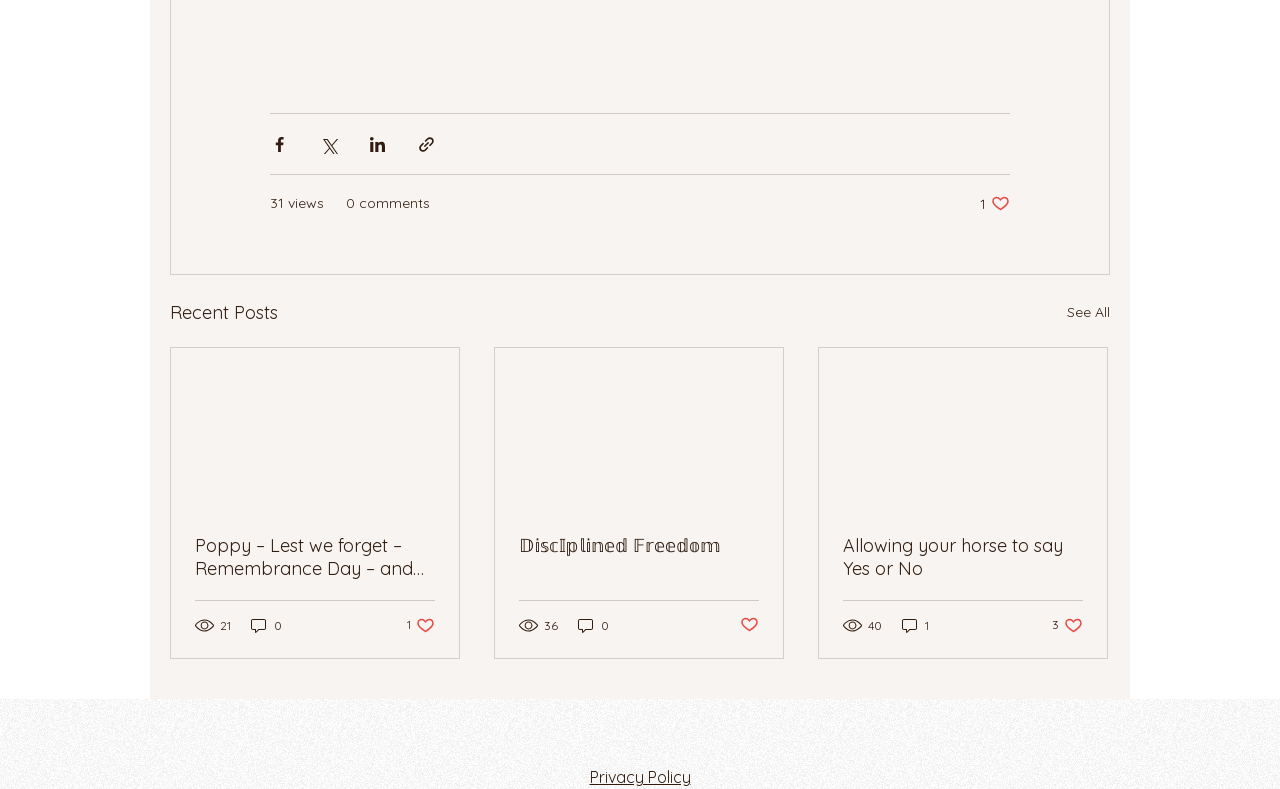What is the category of the posts?
Based on the image, provide a one-word or brief-phrase response.

Recent Posts